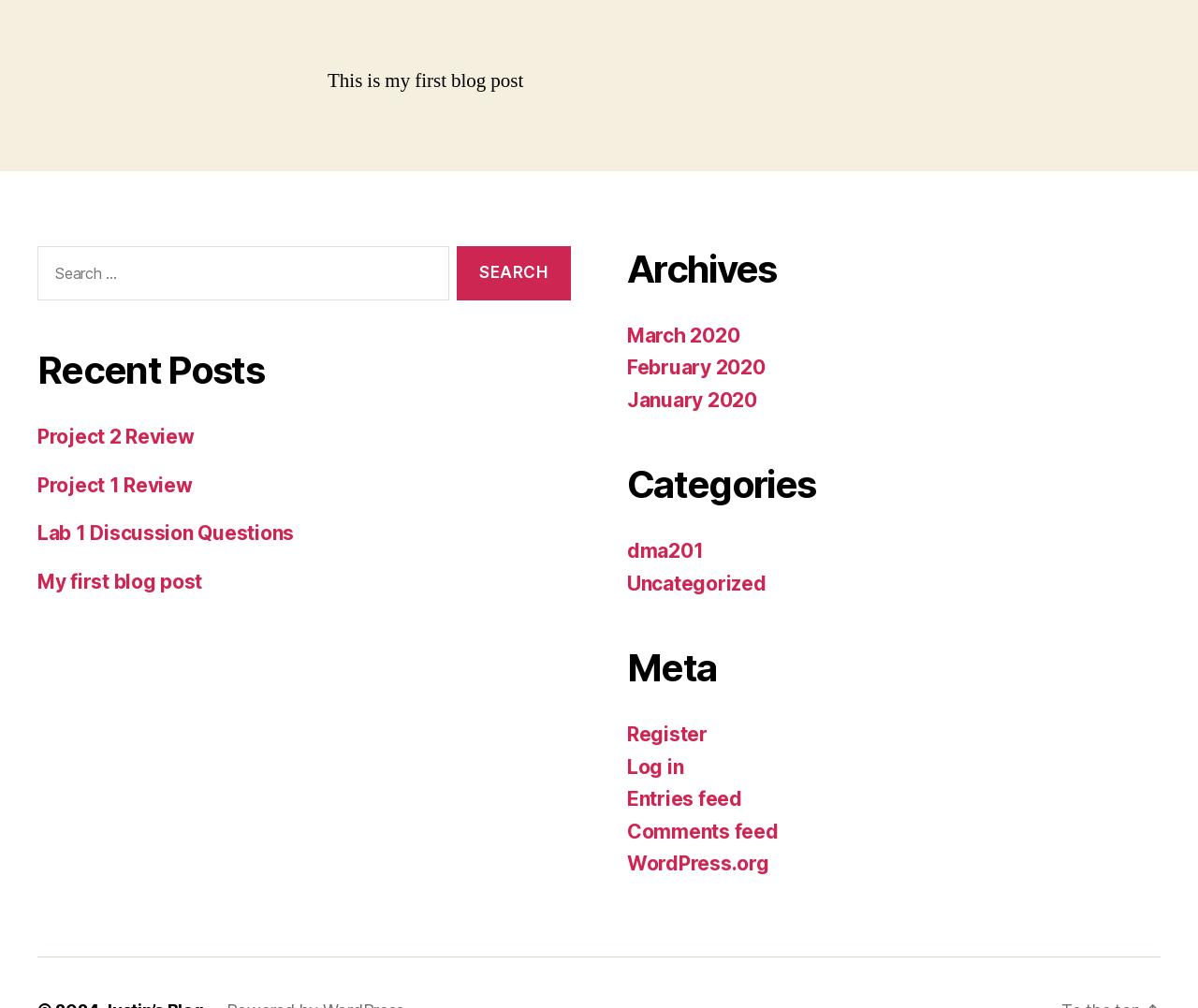Utilize the details in the image to give a detailed response to the question: What is the last link under the 'Archives' section?

The 'Archives' section is a navigation element with three links: 'March 2020', 'February 2020', and 'January 2020', which is the last link.